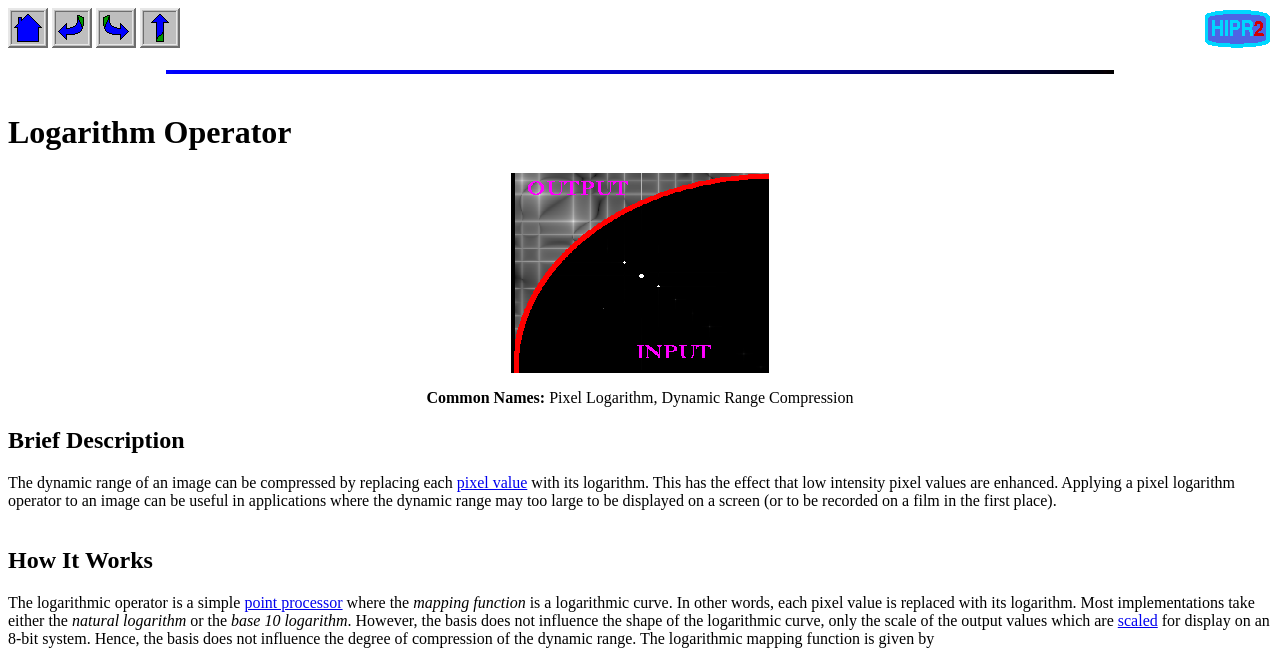Elaborate on the information and visuals displayed on the webpage.

The webpage is about the Logarithm Operator in Image Arithmetic. At the top left, there is a navigation section with four links: "home", "left", "right", and "up", each accompanied by an image. Below this section, there is a horizontal line spanning most of the page width.

The main content is divided into four sections, each with a heading. The first section is titled "Logarithm Operator" and takes up most of the page width. The second section, "Common Names", lists two names: "Pixel Logarithm" and "Dynamic Range Compression". 

The third section, "Brief Description", explains that the dynamic range of an image can be compressed by replacing each pixel value with its logarithm, which enhances low-intensity pixel values. This section also contains a link to "pixel value". 

The fourth section, "How It Works", describes the logarithmic operator as a simple point processor where the mapping function is a logarithmic curve. This section contains links to "point processor" and "scaled", and mentions the natural logarithm and base 10 logarithm. The text explains that the basis of the logarithm does not influence the shape of the logarithmic curve or the degree of compression of the dynamic range.